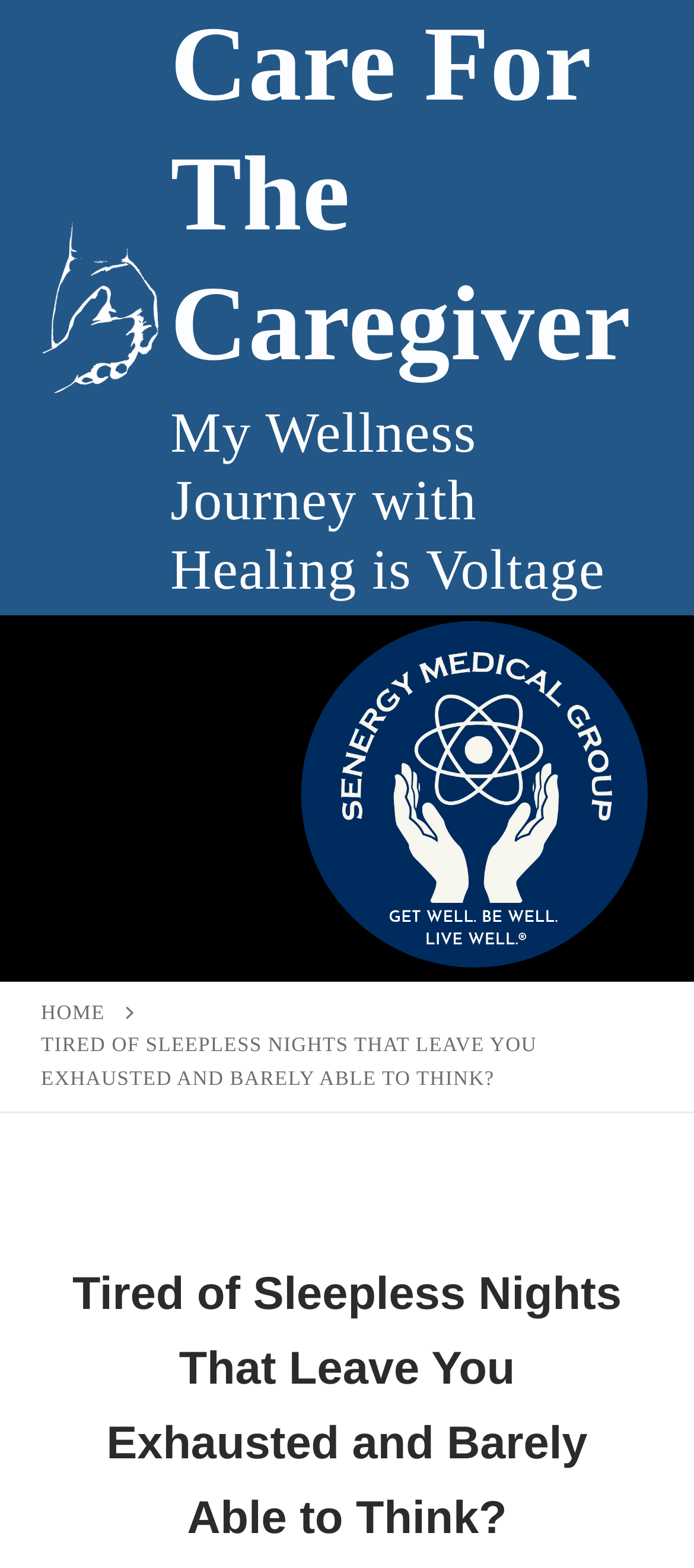What is the name of the website?
Please answer the question with a single word or phrase, referencing the image.

Care For The Caregiver